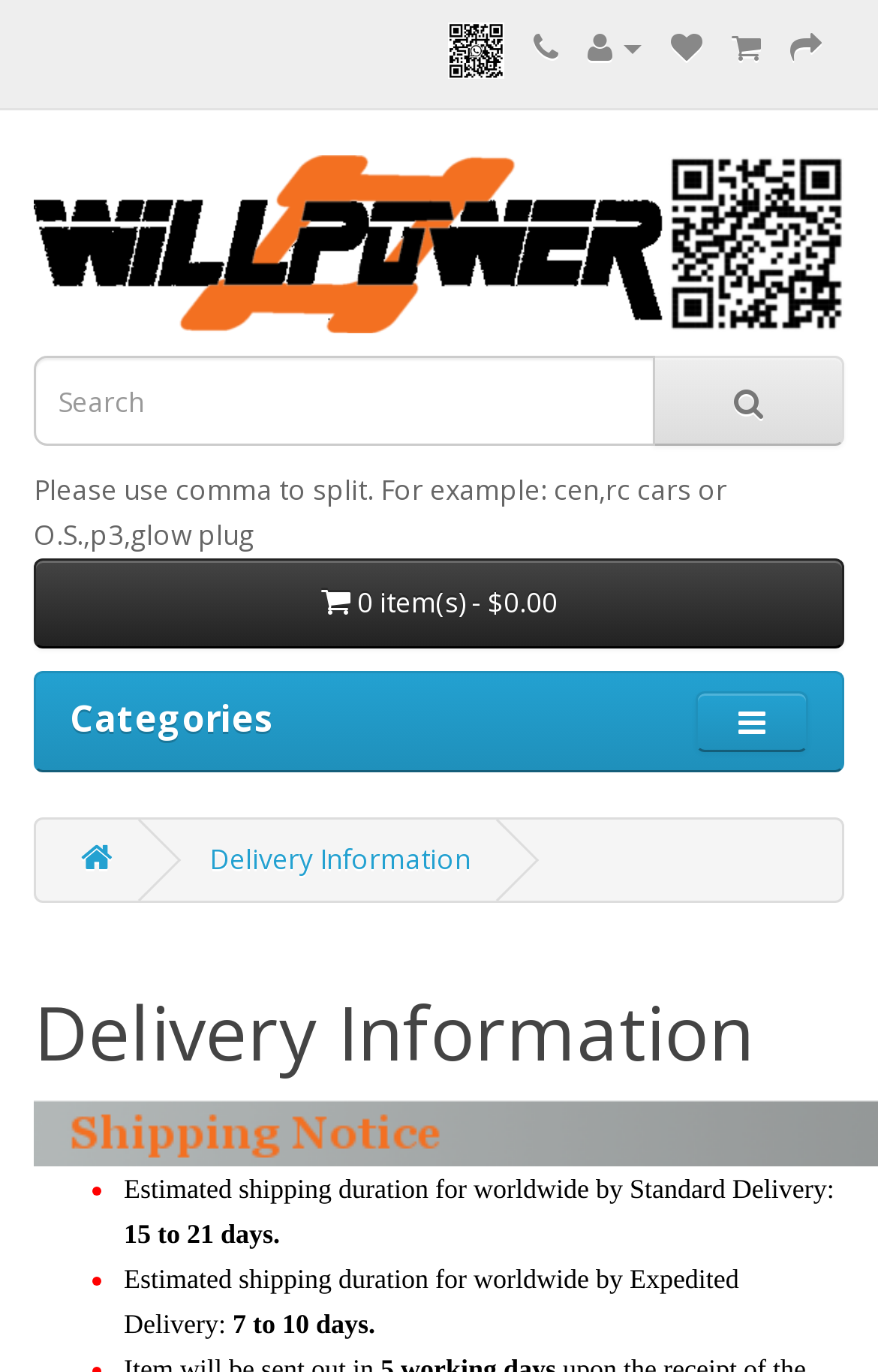Specify the bounding box coordinates of the region I need to click to perform the following instruction: "Click the Whatsapp to RC-WillPower link". The coordinates must be four float numbers in the range of 0 to 1, i.e., [left, top, right, bottom].

[0.51, 0.021, 0.574, 0.049]